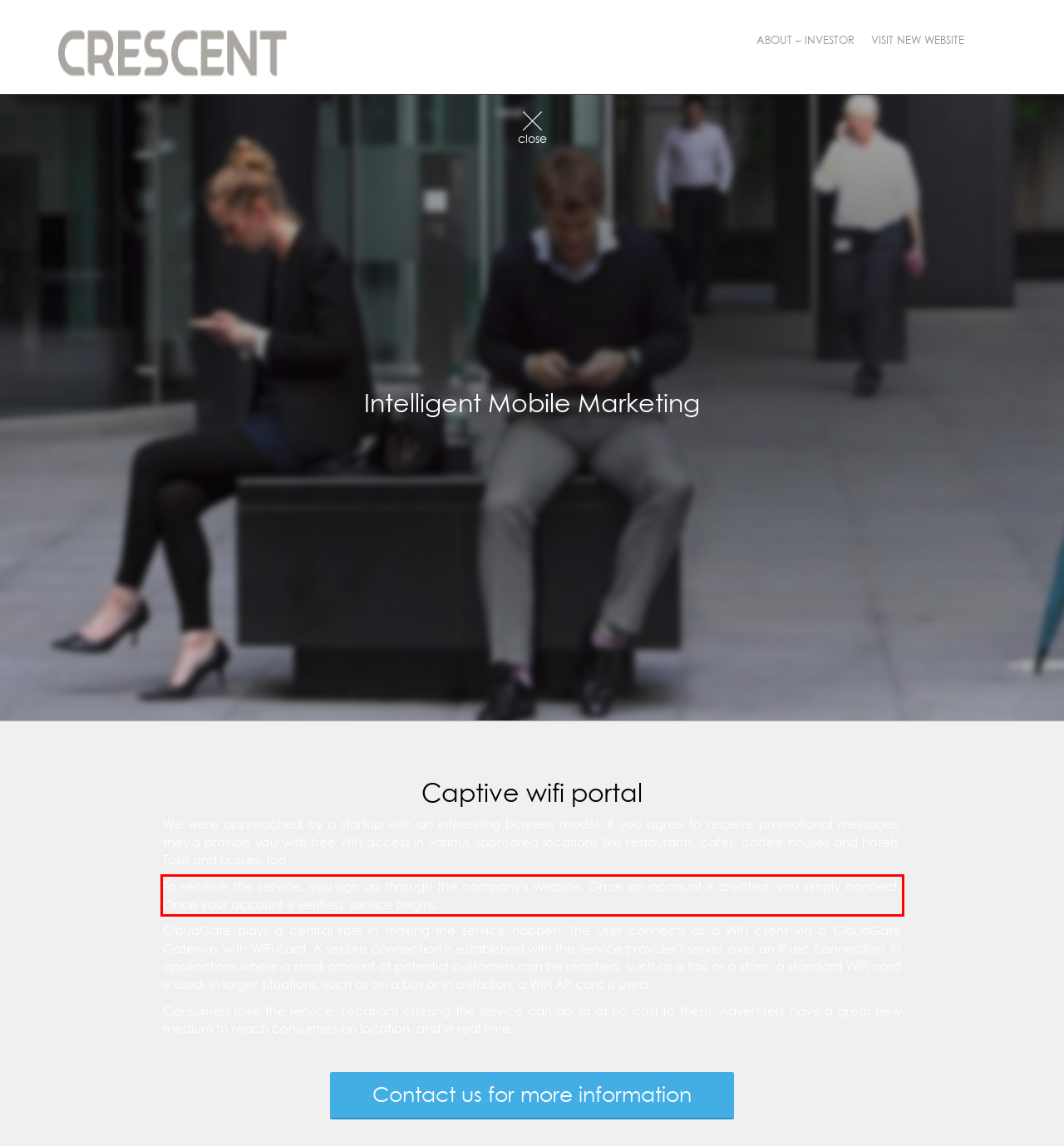Given a webpage screenshot, identify the text inside the red bounding box using OCR and extract it.

To receive the service, you sign up through the company's website. Once an account is created, you simply connect. Once your account is verified, service begins.